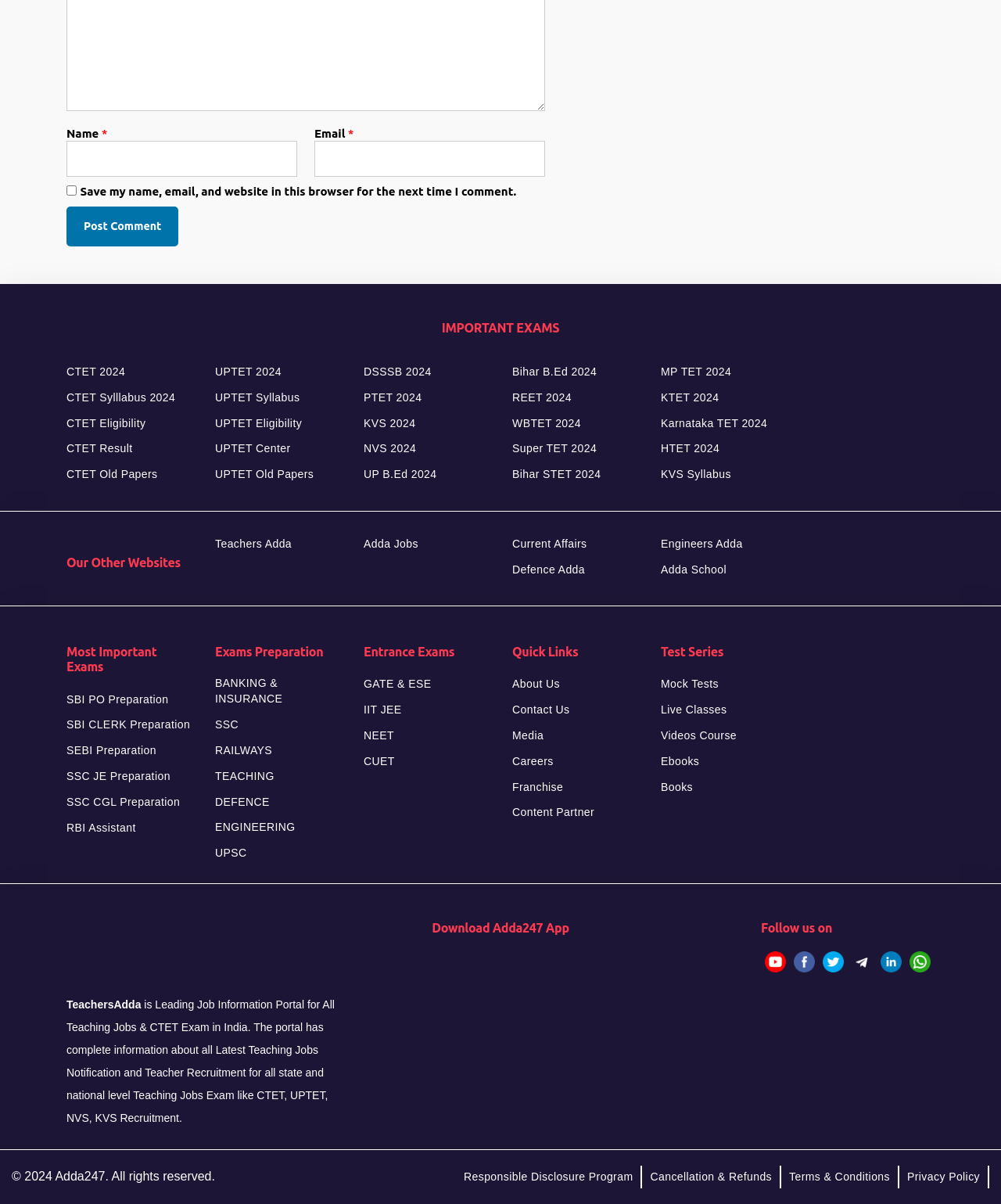Please determine the bounding box coordinates of the clickable area required to carry out the following instruction: "Search for products". The coordinates must be four float numbers between 0 and 1, represented as [left, top, right, bottom].

None